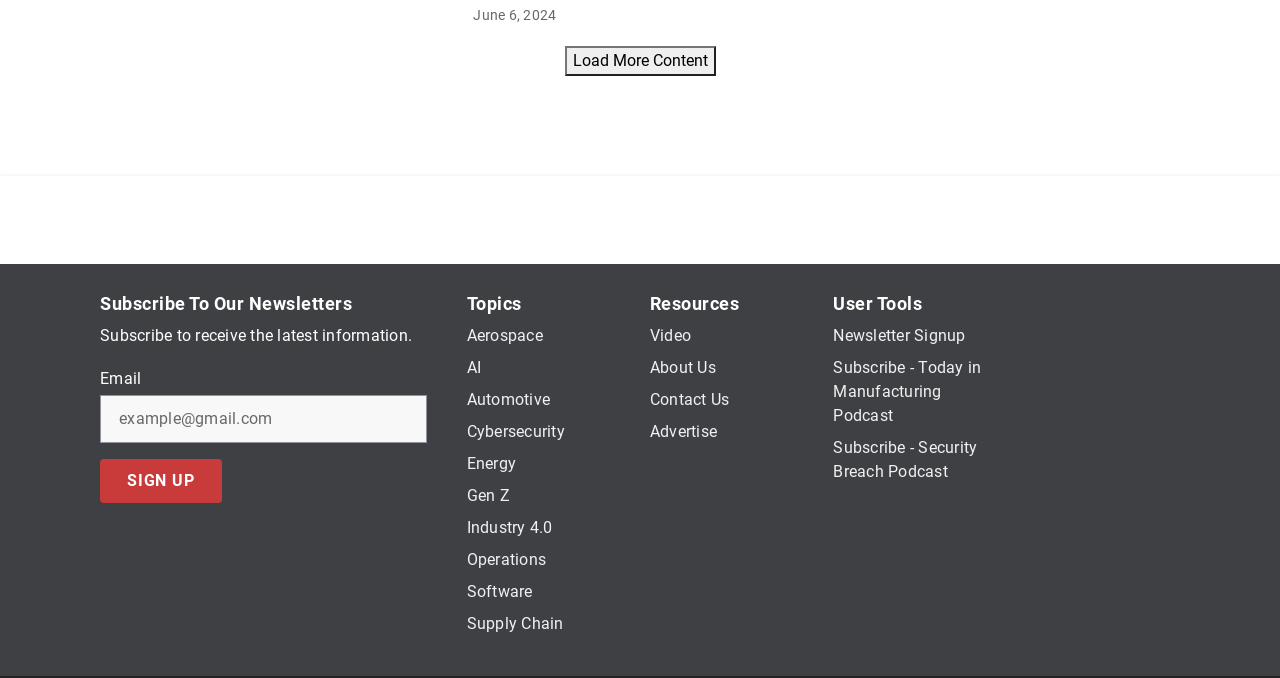Find the bounding box of the element with the following description: "Video". The coordinates must be four float numbers between 0 and 1, formatted as [left, top, right, bottom].

[0.508, 0.48, 0.54, 0.508]